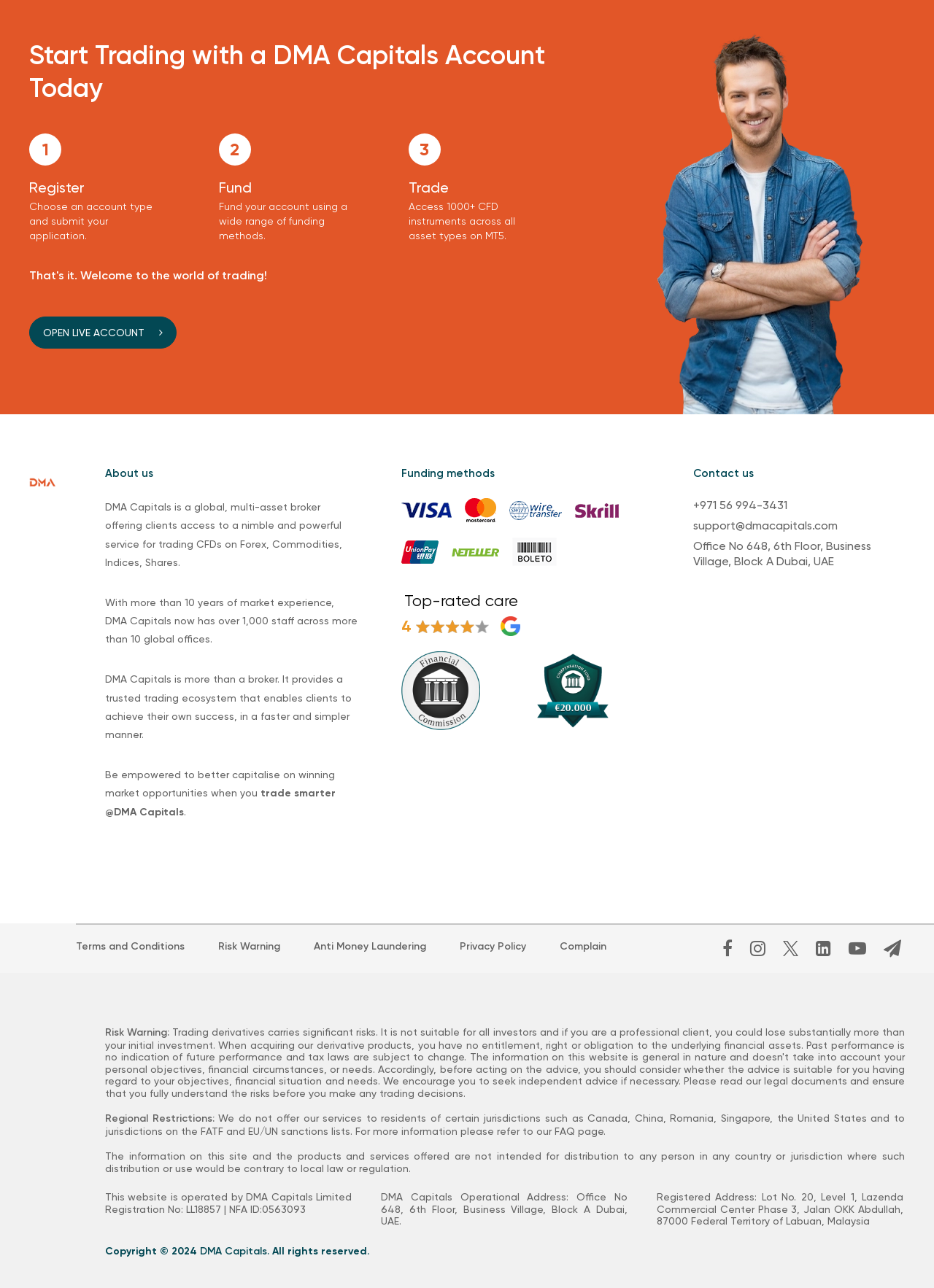Please determine the bounding box of the UI element that matches this description: <img src="/wp-content/themes/forex_dmacapitals/images/footer_logo.png" alt="" />. The coordinates should be given as (top-left x, top-left y, bottom-right x, bottom-right y), with all values between 0 and 1.

[0.031, 0.365, 0.059, 0.384]